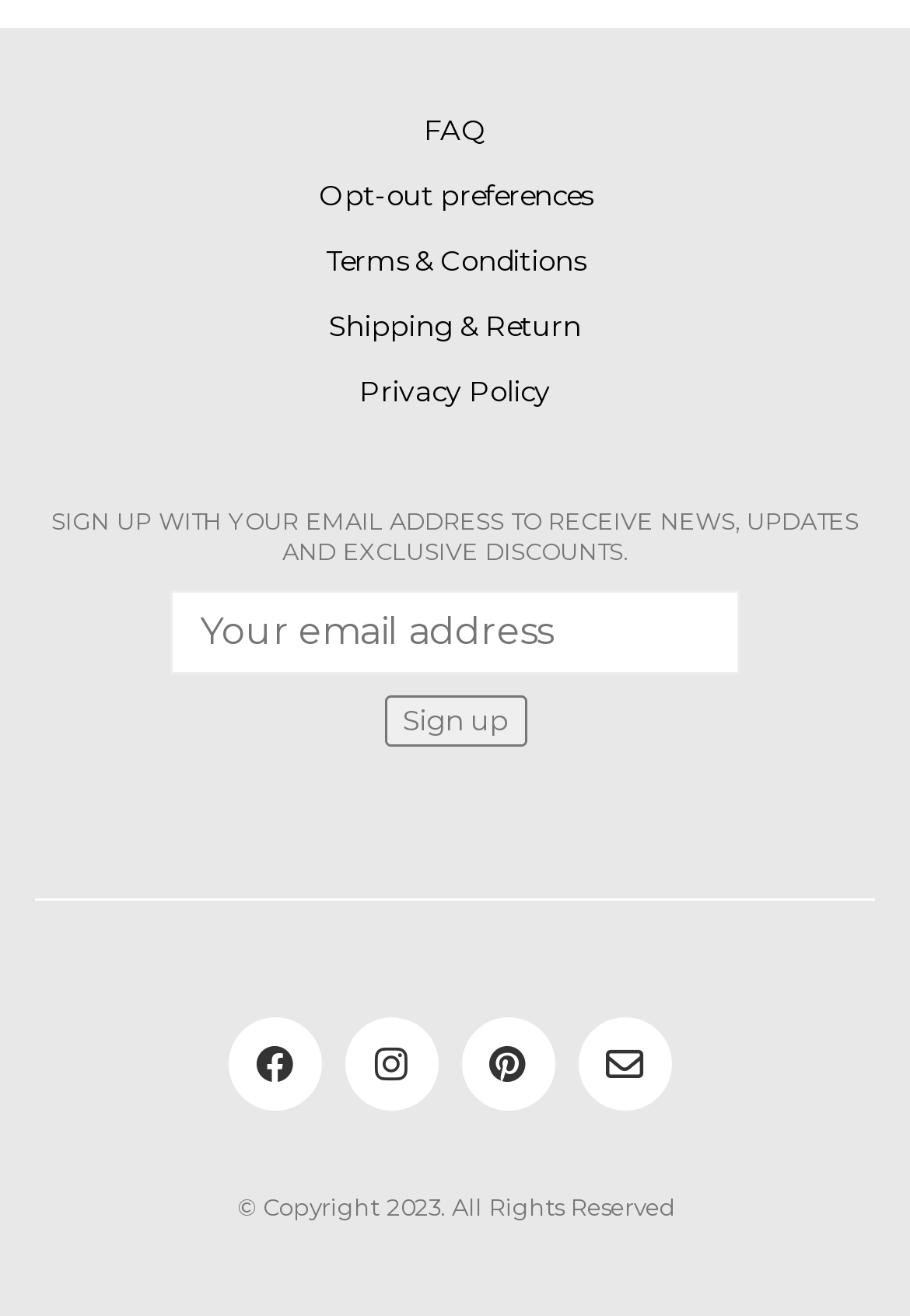Extract the bounding box for the UI element that matches this description: "name="EMAIL" placeholder="Your email address"".

[0.187, 0.449, 0.813, 0.512]